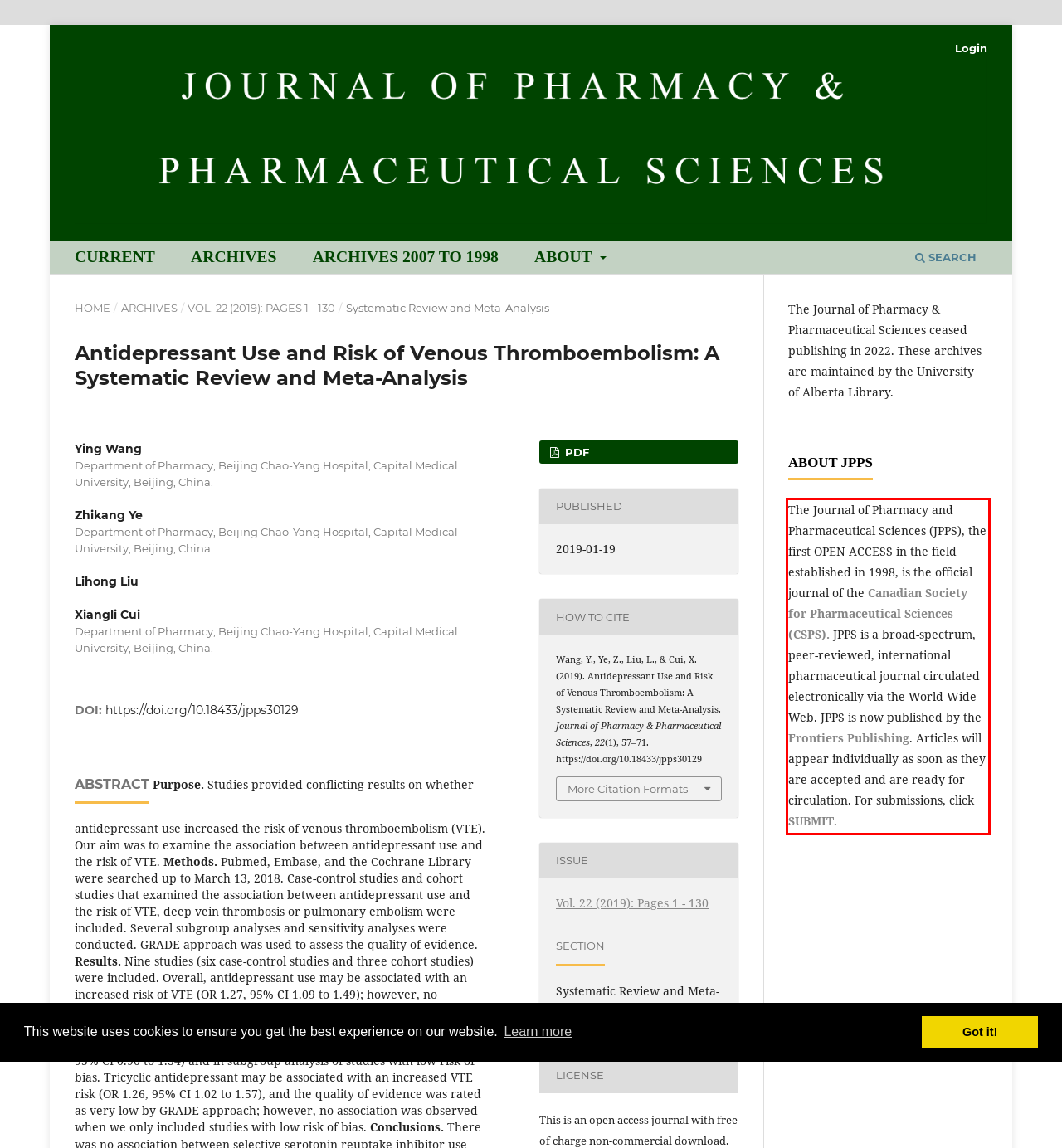You are provided with a webpage screenshot that includes a red rectangle bounding box. Extract the text content from within the bounding box using OCR.

The Journal of Pharmacy and Pharmaceutical Sciences (JPPS), the first OPEN ACCESS in the field established in 1998, is the official journal of the Canadian Society for Pharmaceutical Sciences (CSPS). JPPS is a broad-spectrum, peer-reviewed, international pharmaceutical journal circulated electronically via the World Wide Web. JPPS is now published by the Frontiers Publishing. Articles will appear individually as soon as they are accepted and are ready for circulation. For submissions, click SUBMIT.